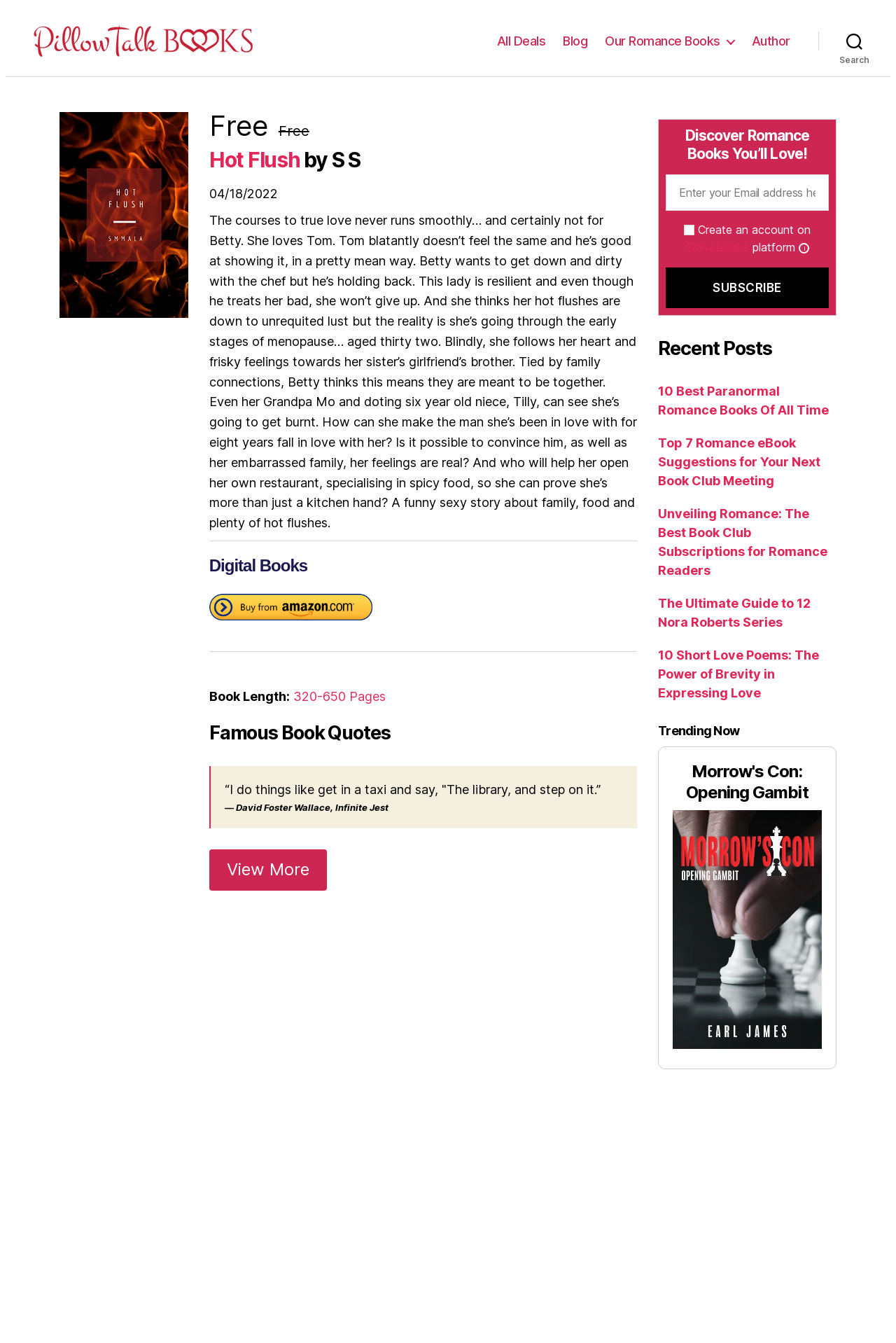Kindly determine the bounding box coordinates for the clickable area to achieve the given instruction: "Read about LiFe-Younger's Remarkable Exhibition at the 2024 K.EY ENERGY EXPO".

None